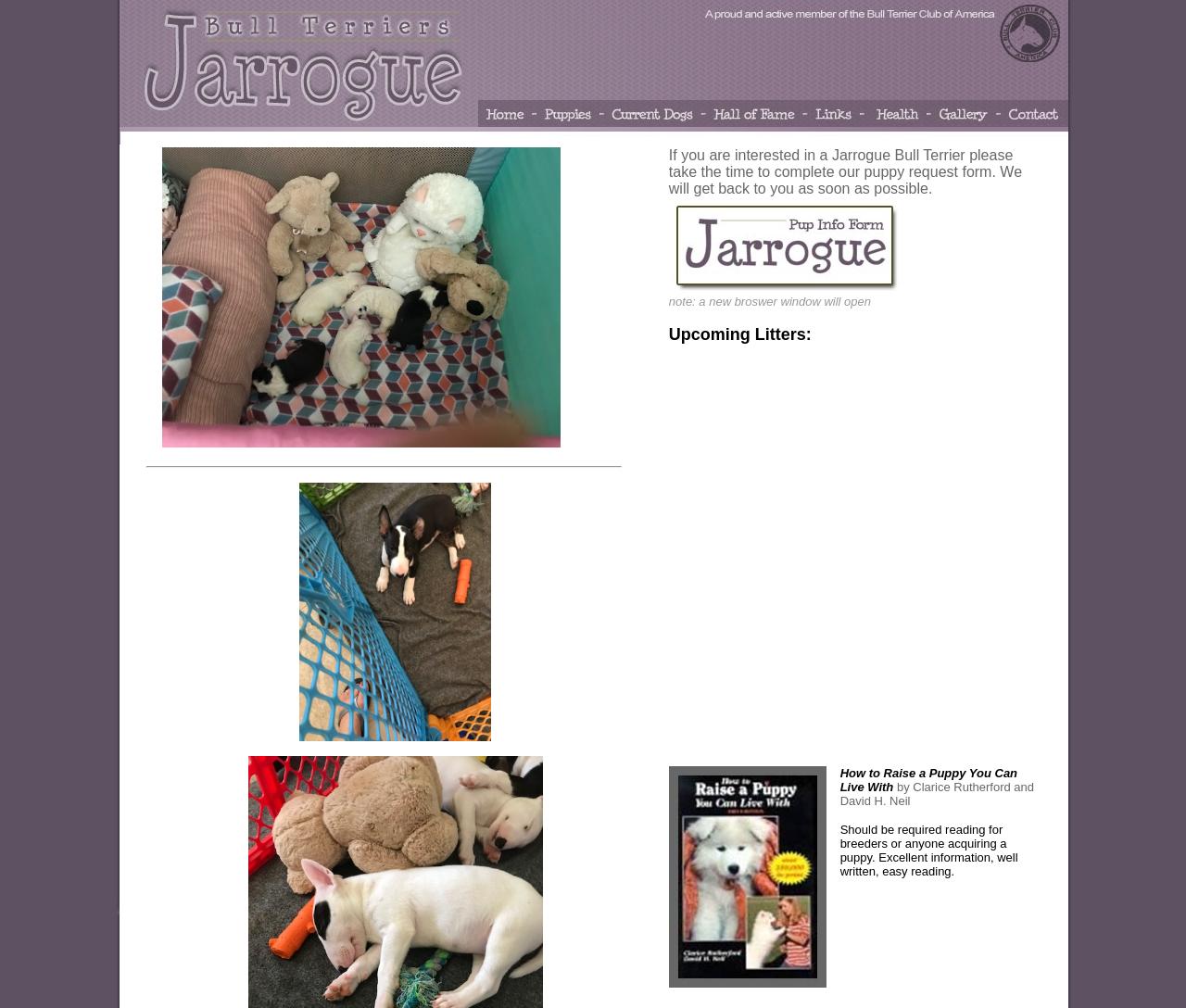Write a detailed summary of the webpage.

The webpage is about Jarrogue Bull Terriers. At the top, there is a header section with two columns, where the left column is narrower than the right column. Below the header, there are four rows of content. The first row has a single column that spans the entire width. The second and third rows have a single column that takes up most of the width, leaving a small gap on the left. The fourth row has two columns, with the left column being narrower.

In the main content area, there are two images, one labeled "litter" and the other labeled "Black Brindle", placed side by side. Below the images, there is a horizontal separator line. Underneath the separator, there is a paragraph of text that invites visitors to complete a puppy request form if they are interested in a Jarrogue Bull Terrier. The text also mentions that a new browser window will open.

To the right of the text, there is a link with an accompanying image. Below the link, there is a note that a new browser window will open. Further down, there is a heading that reads "Upcoming Litters:". At the bottom of the page, there is another image that takes up a significant portion of the width.